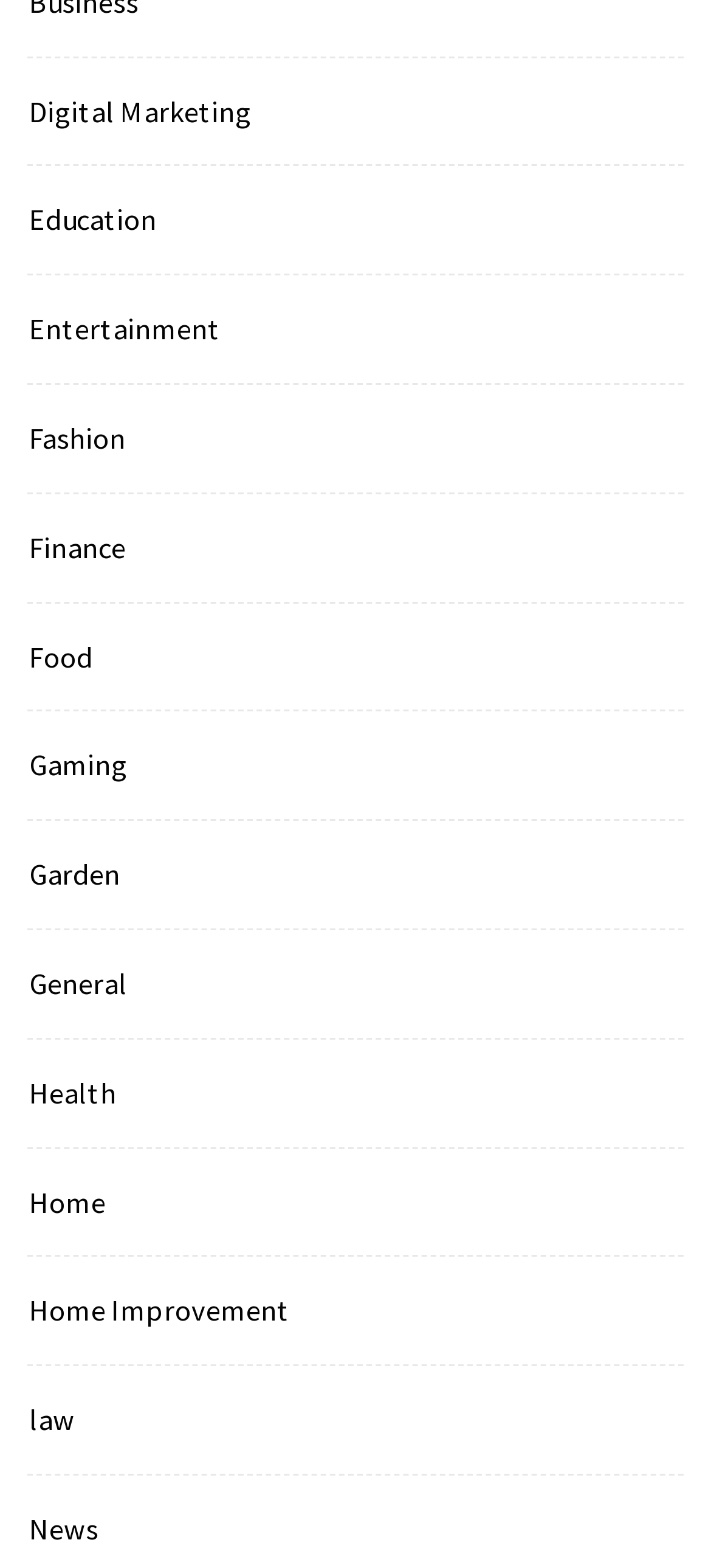How many categories are available? Analyze the screenshot and reply with just one word or a short phrase.

15